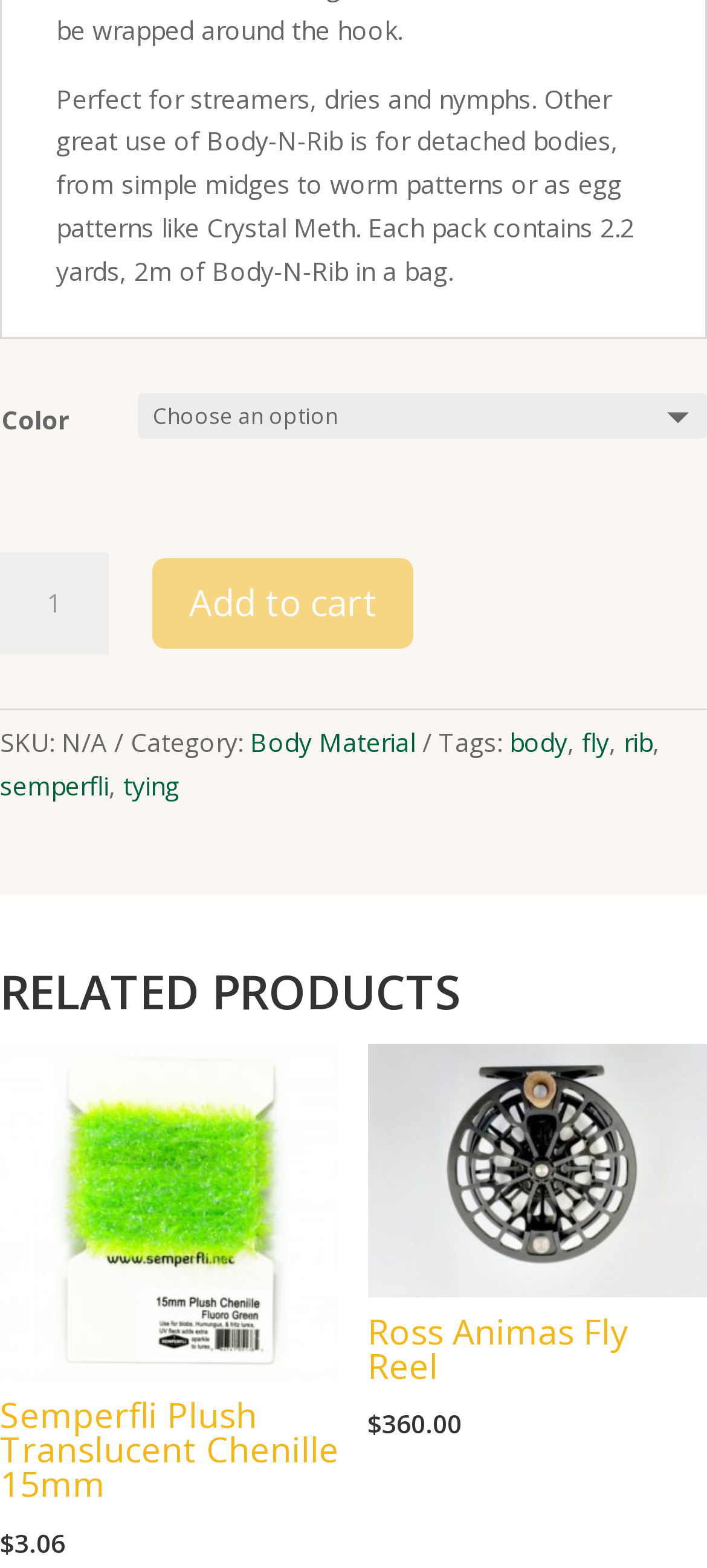What is the product description?
Give a single word or phrase as your answer by examining the image.

Body-N-Rib